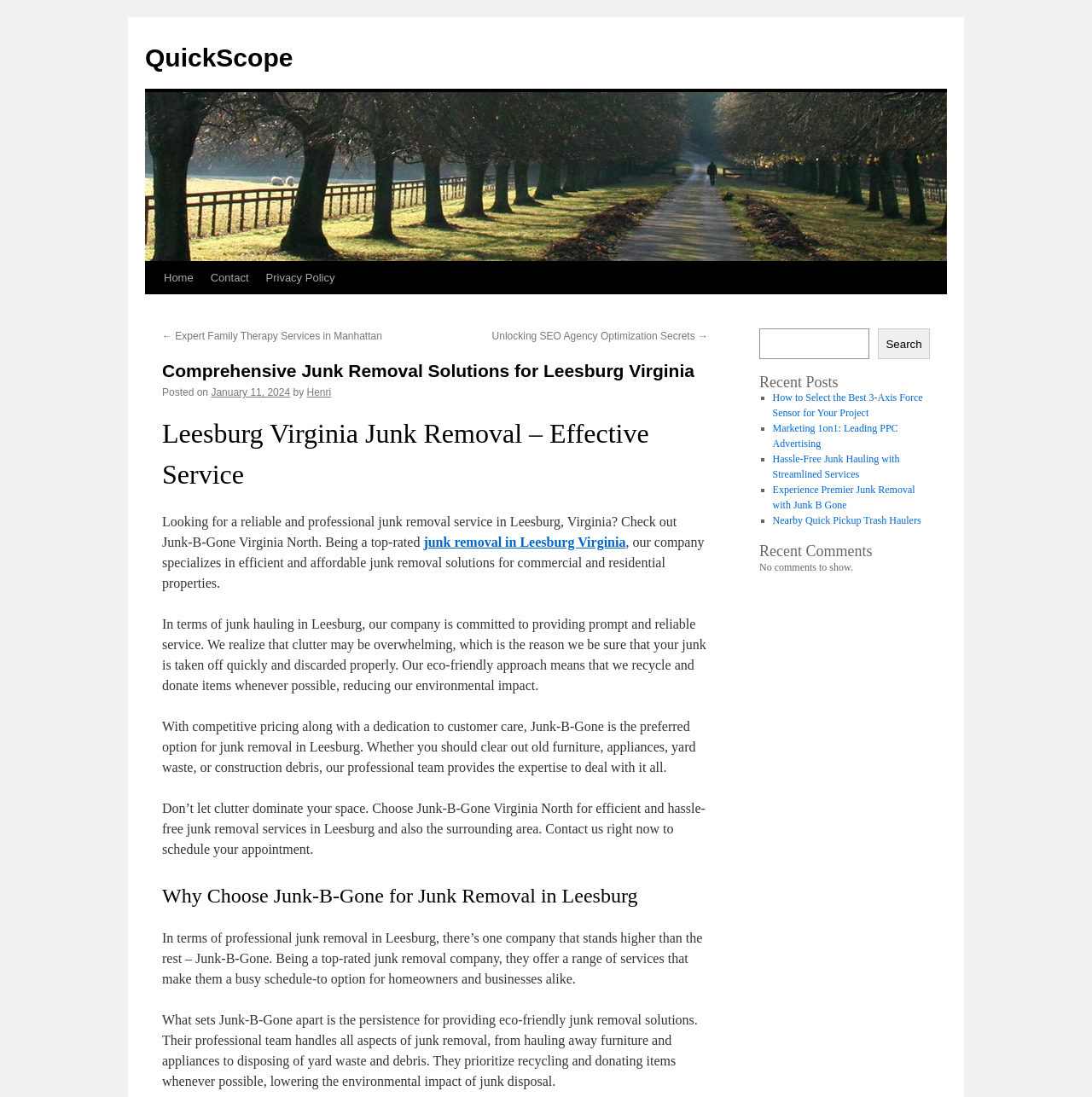Provide a one-word or one-phrase answer to the question:
What is the company name for junk removal in Leesburg?

Junk-B-Gone